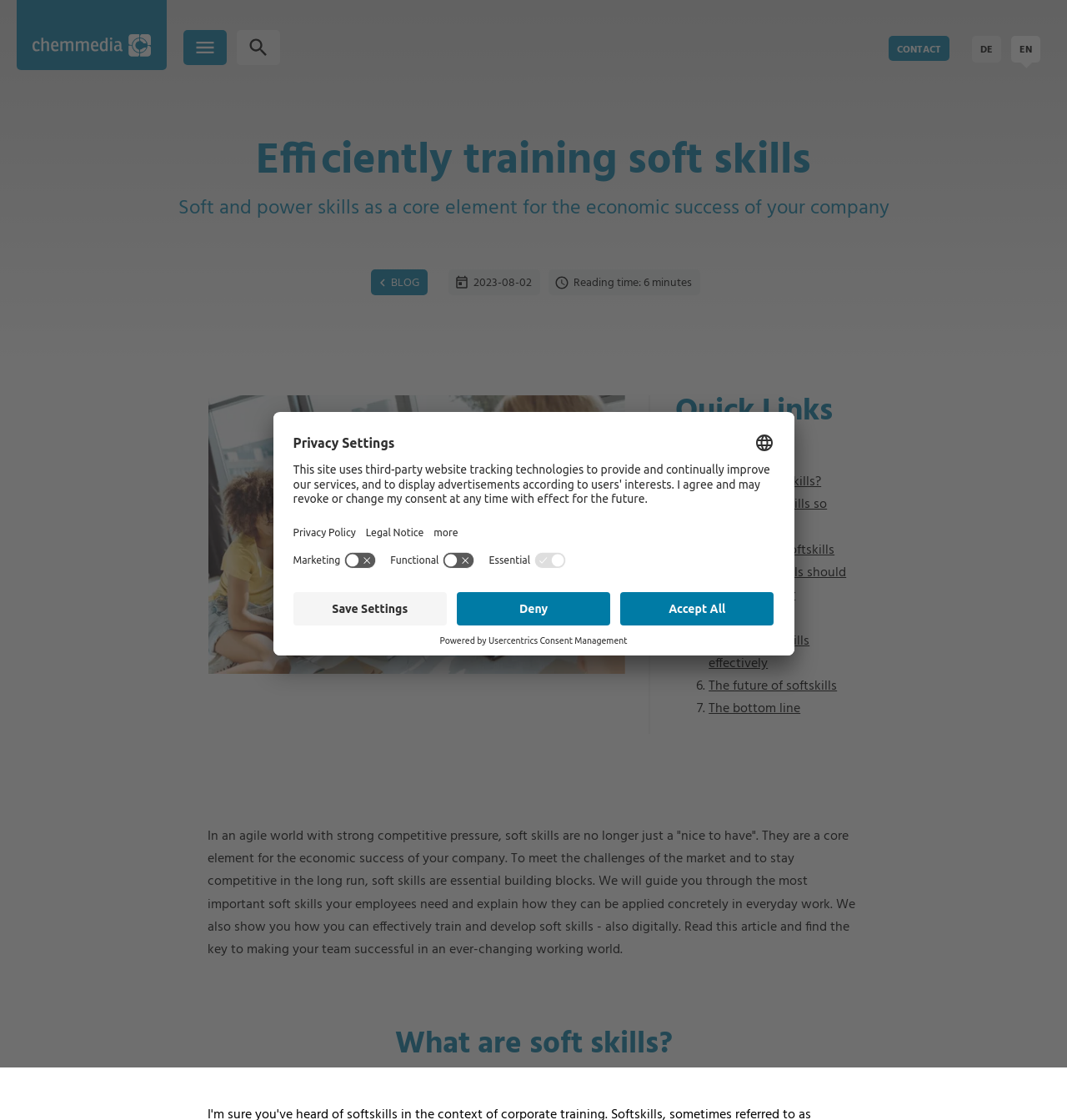Describe the entire webpage, focusing on both content and design.

This webpage is focused on the importance of soft skills in the modern workplace. At the top, there is a navigation menu with links to "CONTACT", "DE", and "EN" on the right side, and a logo of "chemmedia AG" on the left side, accompanied by a small image. Below the navigation menu, there is a heading that reads "Efficiently training soft skills" and another heading that reads "Soft and power skills as a core element for the economic success of your company".

On the left side of the page, there is a section with a heading "BLOG" and a link to a blog post with a date "2023-08-02" and a reading time of "6 minutes". Below this section, there is an image of employees training their soft skills.

The main content of the page is divided into sections, each with a heading and a list of links. The sections are "Quick Links", "What are soft skills?", "Why are softskills so important?", "Hardskills vs Softskills", "Which soft skills should you teach your employees?", "Training softskills effectively", and "The future of softskills". Each section has a brief description and a link to read more.

At the bottom of the page, there is a button to "Open Privacy Settings" and a dialog box with privacy settings, including options to select a language, open privacy policy, and open legal notice. There are also switches to toggle marketing, functional, and essential cookies. Below the dialog box, there is a button to "Save Settings", "Deny", and "Accept All". Finally, there is a footer with a text "Powered by" and a link to "Usercentrics Consent Management".